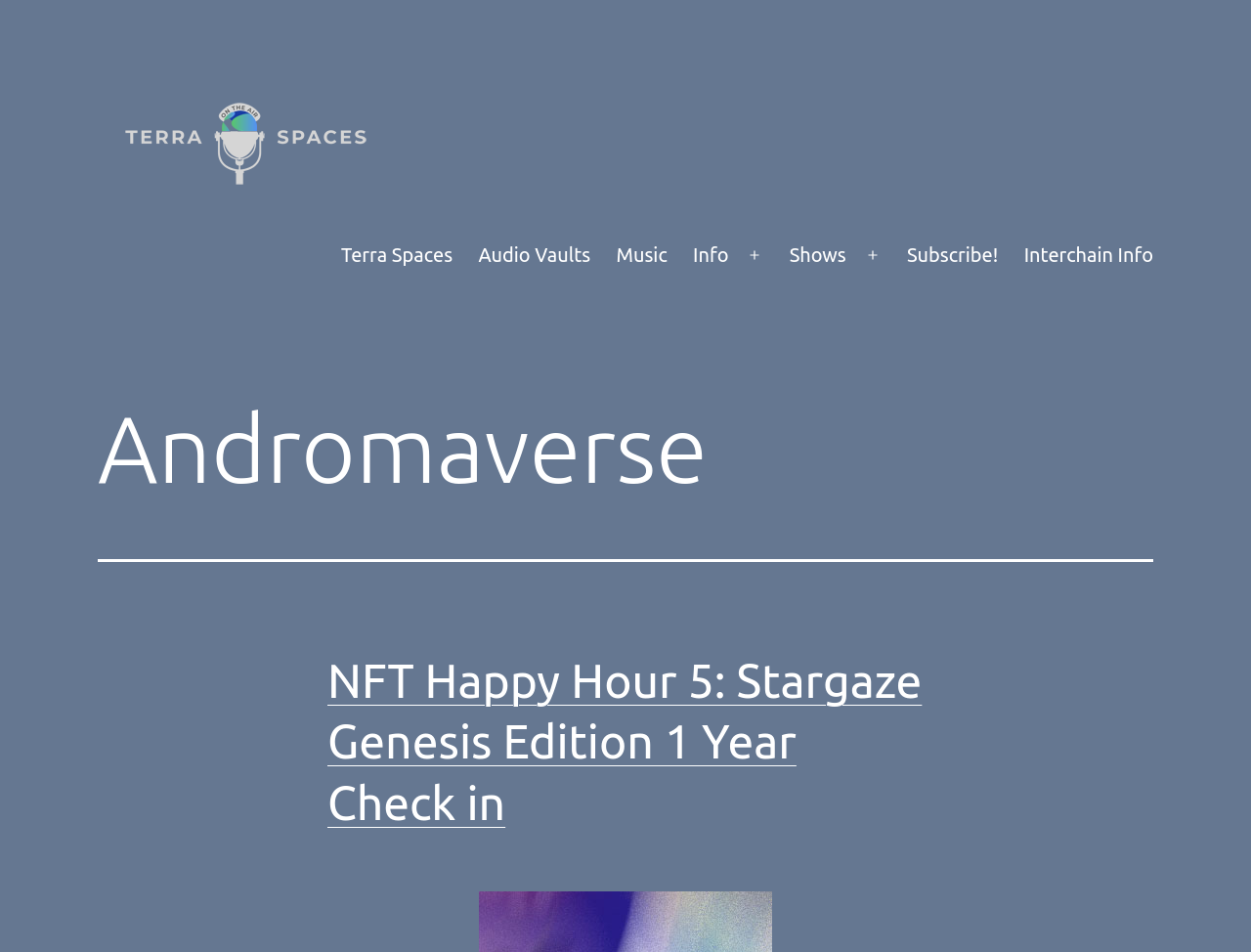Is the menu expanded?
Using the image as a reference, answer the question in detail.

I found two button elements with the description 'Open menu' and the property 'expanded: False'. This suggests that the menu is not expanded by default.